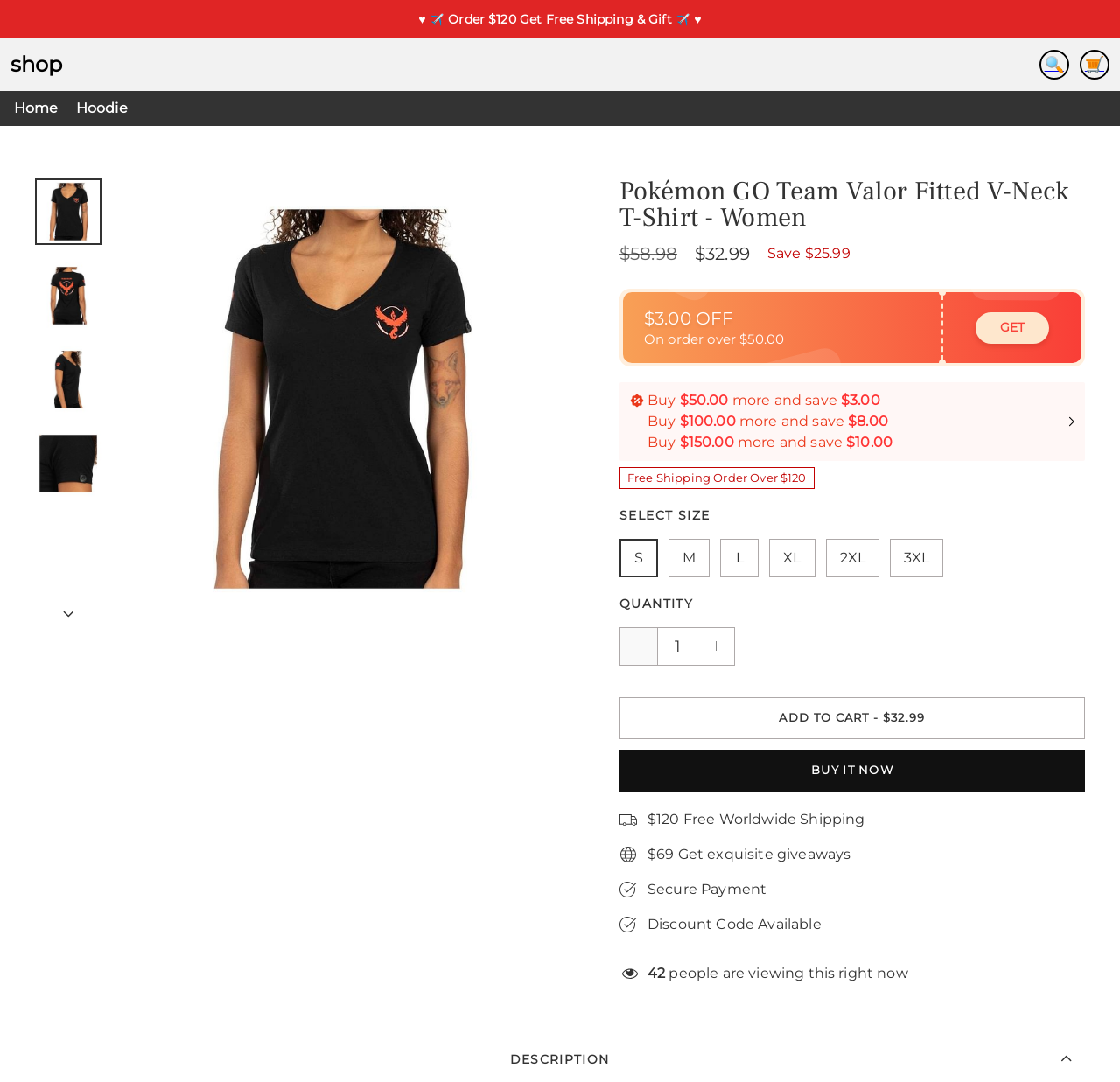Please identify the coordinates of the bounding box that should be clicked to fulfill this instruction: "Click the 'ADD TO CART - $32.99' button".

[0.553, 0.644, 0.969, 0.683]